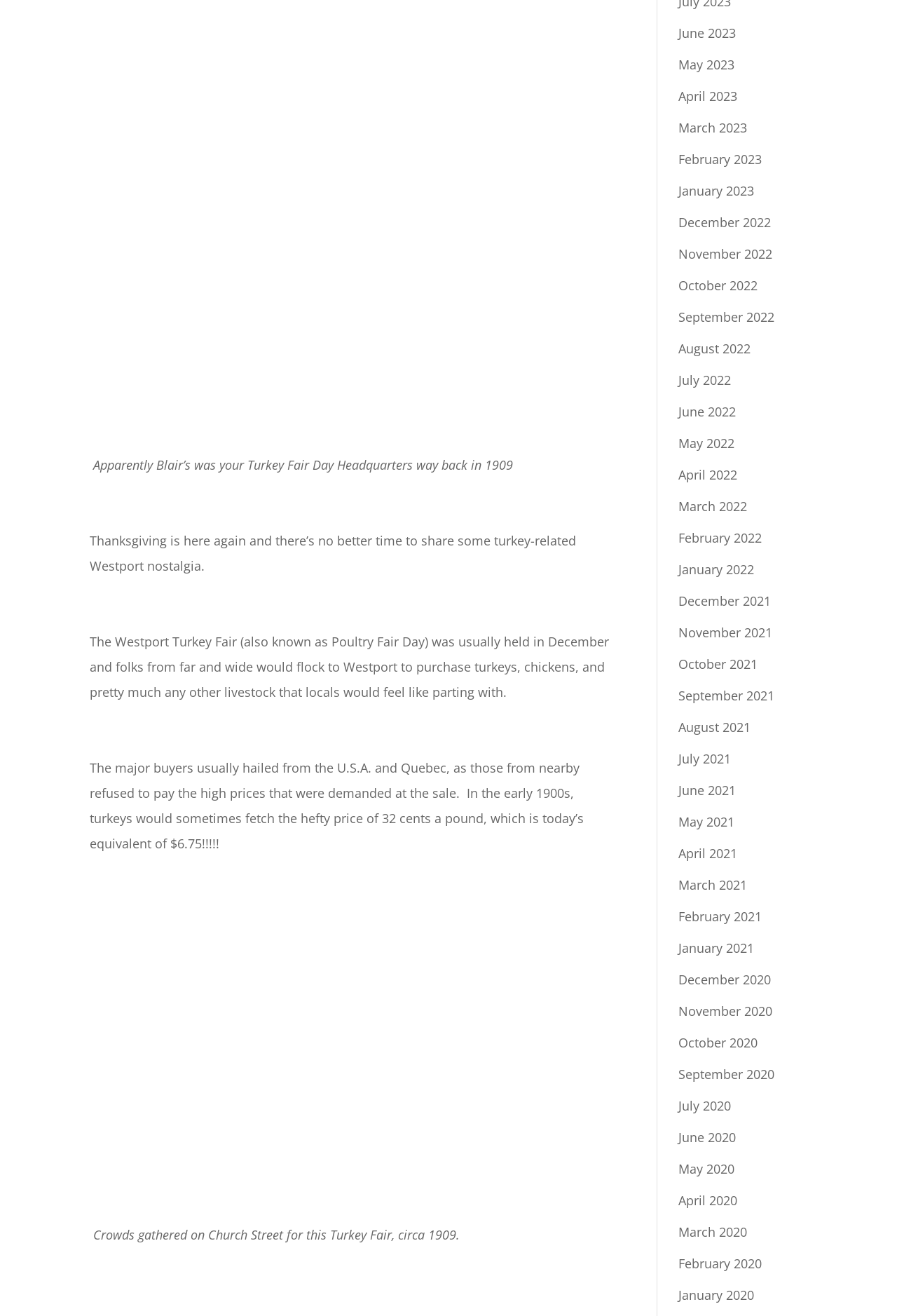Please find the bounding box coordinates for the clickable element needed to perform this instruction: "View May 2022 archives".

[0.756, 0.33, 0.819, 0.343]